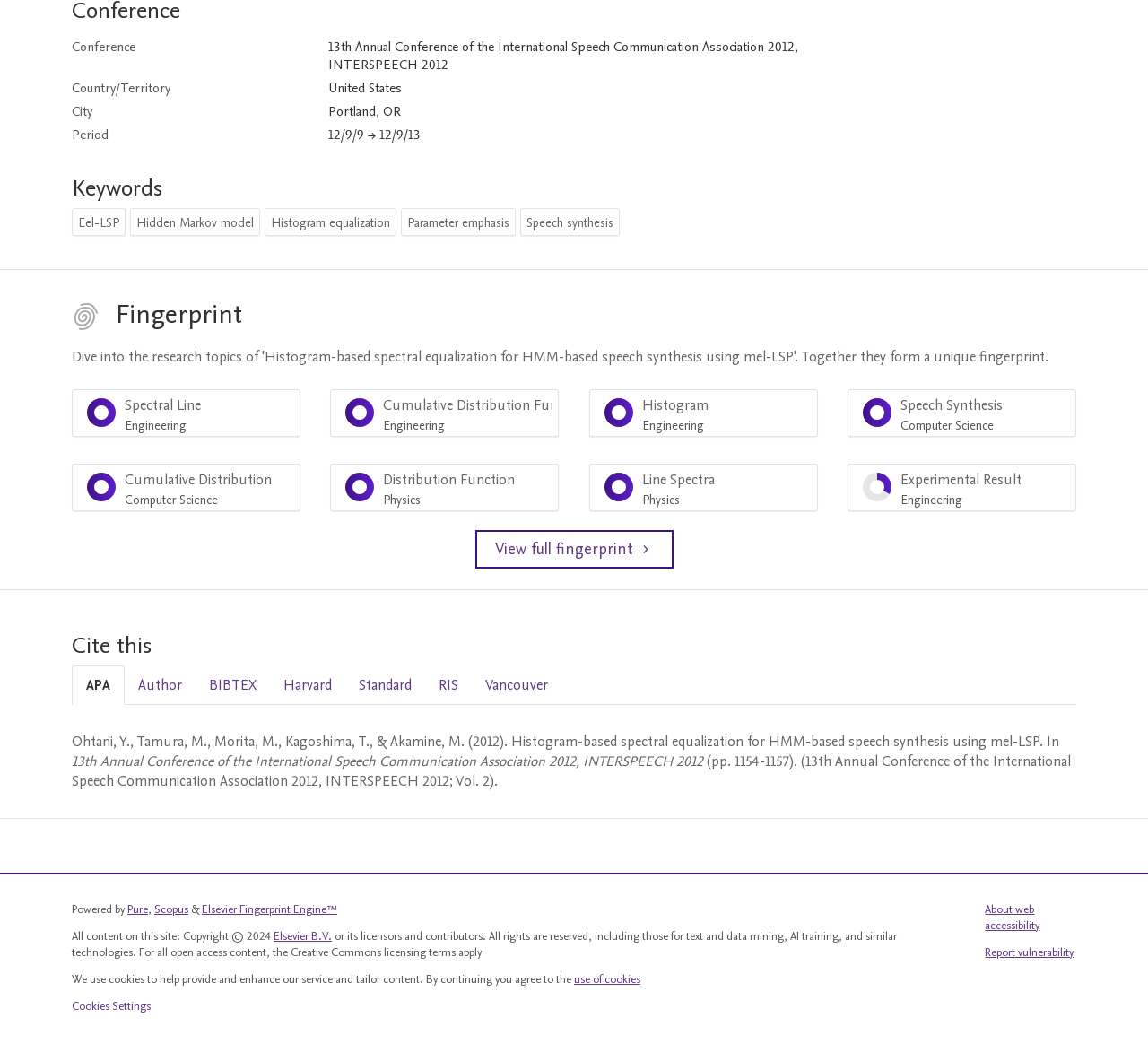Locate the bounding box coordinates of the element's region that should be clicked to carry out the following instruction: "Go to Pure website". The coordinates need to be four float numbers between 0 and 1, i.e., [left, top, right, bottom].

[0.111, 0.857, 0.129, 0.872]